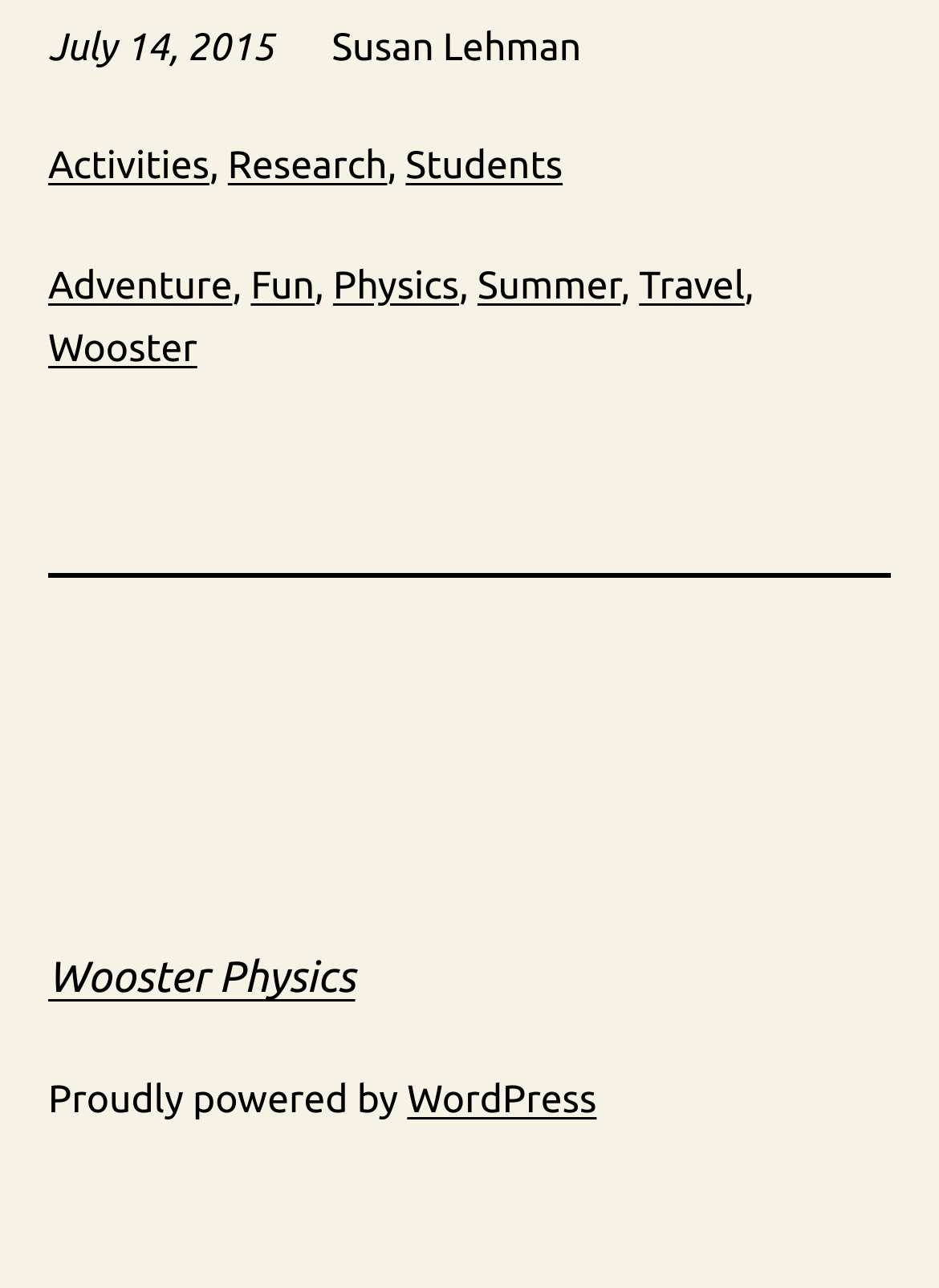Identify the bounding box coordinates for the region of the element that should be clicked to carry out the instruction: "visit Research". The bounding box coordinates should be four float numbers between 0 and 1, i.e., [left, top, right, bottom].

[0.243, 0.113, 0.412, 0.146]